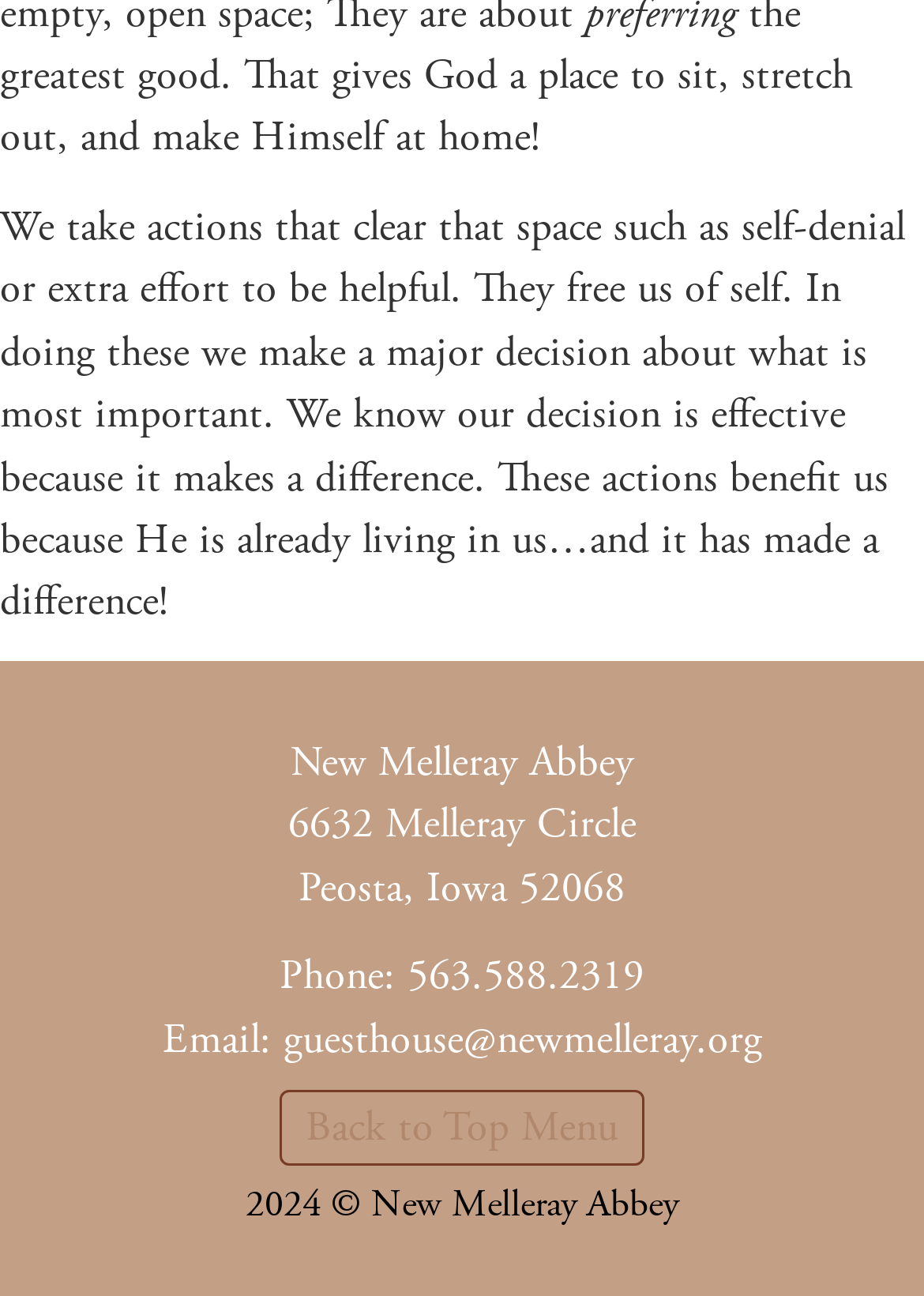What is the purpose of the text at the top of the page?
Answer with a single word or phrase, using the screenshot for reference.

To inspire or motivate